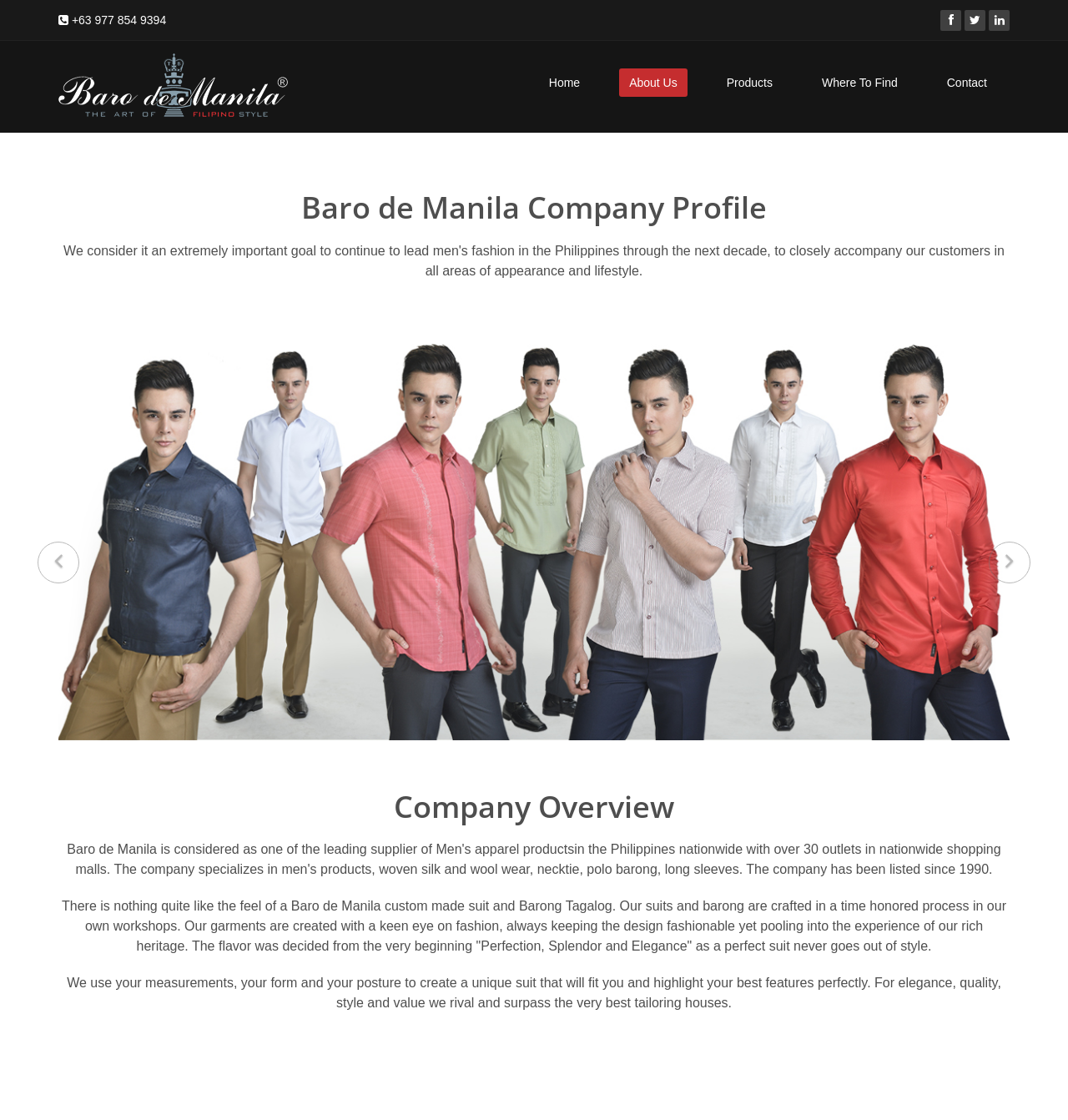What is the phone number of Baro de Manila?
Please elaborate on the answer to the question with detailed information.

The phone number of Baro de Manila can be found at the top of the webpage, in the StaticText element with the OCR text '+63 977 854 9394'.